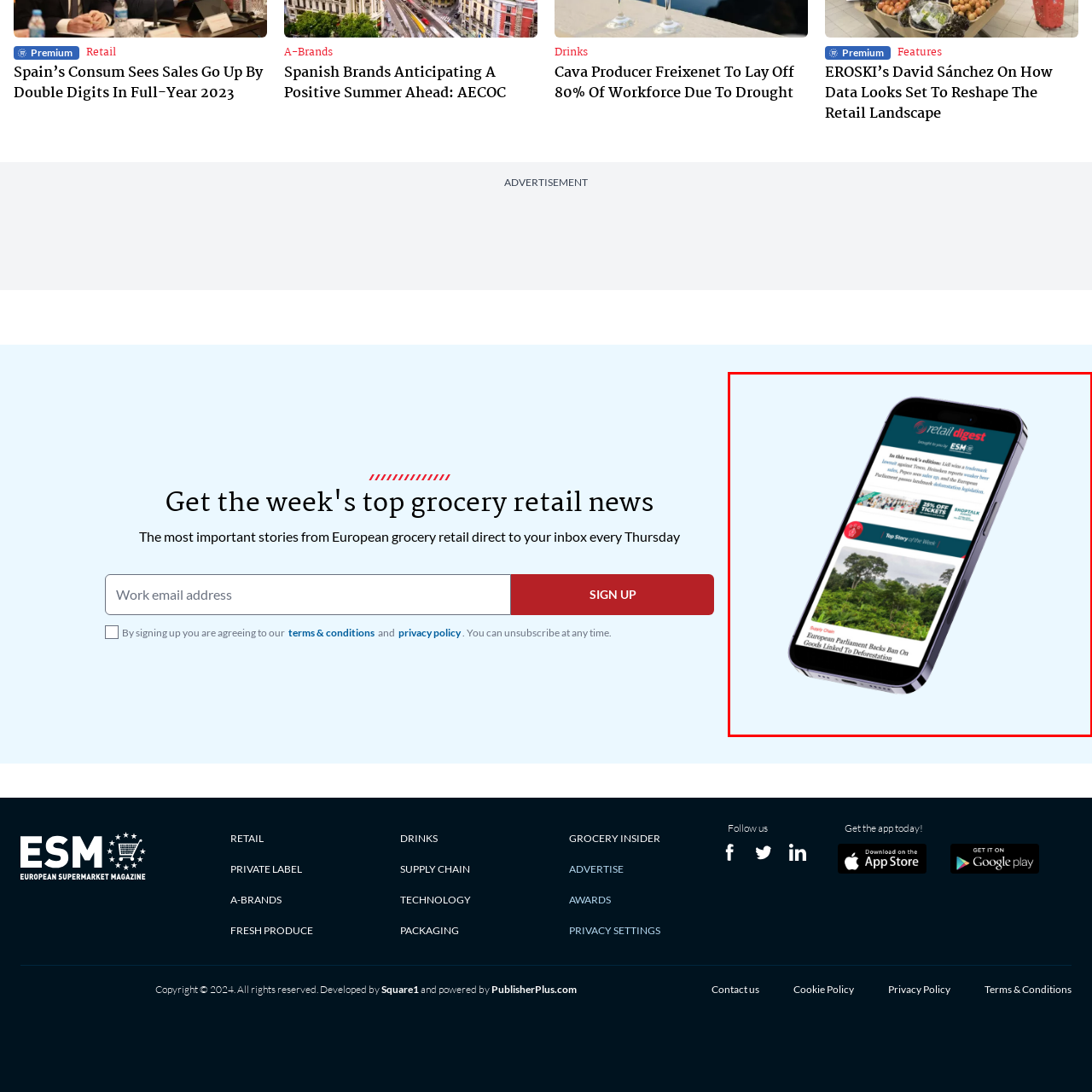Carefully look at the image inside the red box and answer the subsequent question in as much detail as possible, using the information from the image: 
What type of content is blended in the newsletter?

The caption states that the layout incorporates promotional offers, such as discounts on tickets, indicating a blend of informative content and commercial engagement, catering to professionals interested in industry trends and environmental issues.